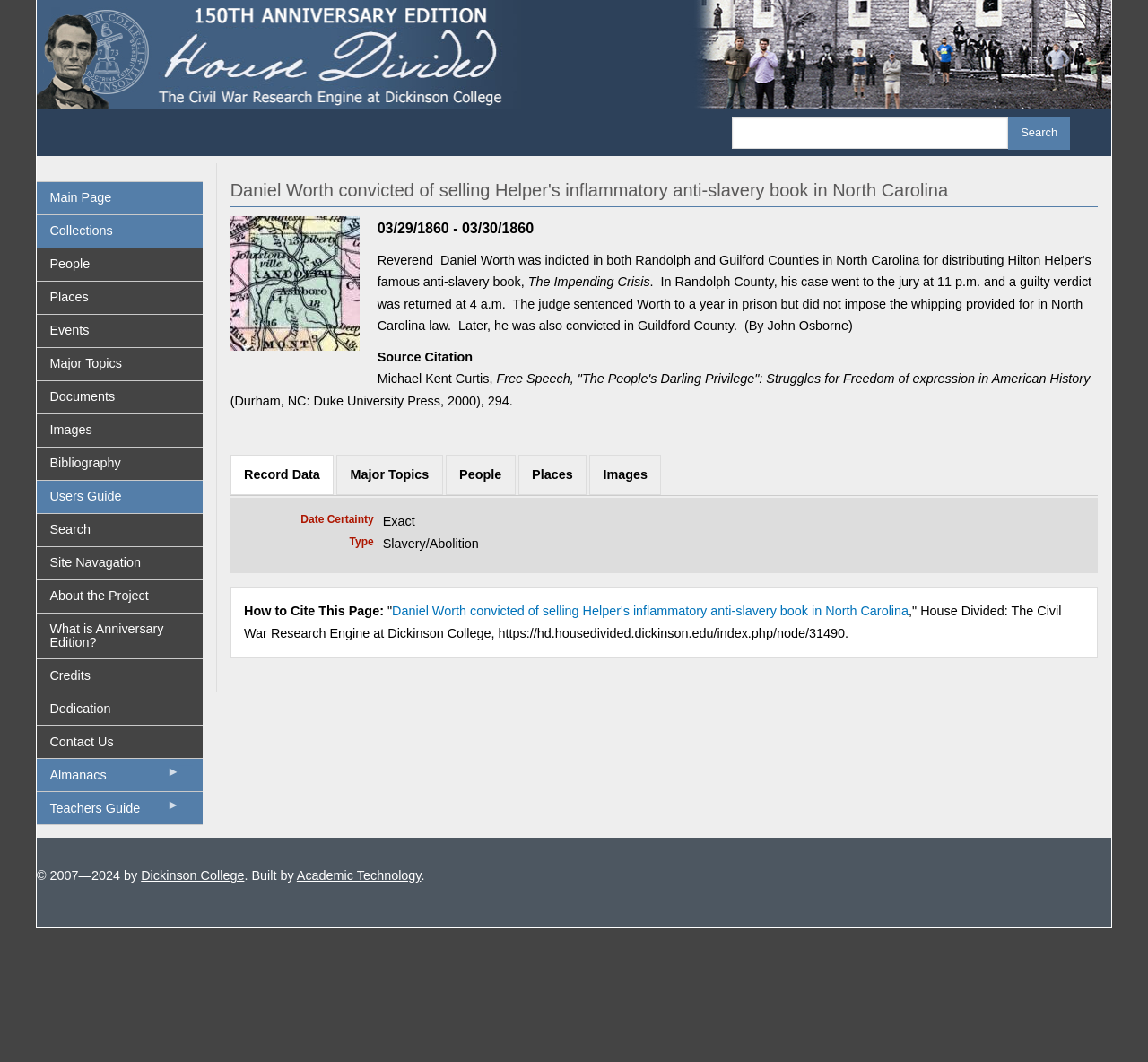Please identify the coordinates of the bounding box for the clickable region that will accomplish this instruction: "Go to the home page".

[0.032, 0.043, 0.968, 0.057]